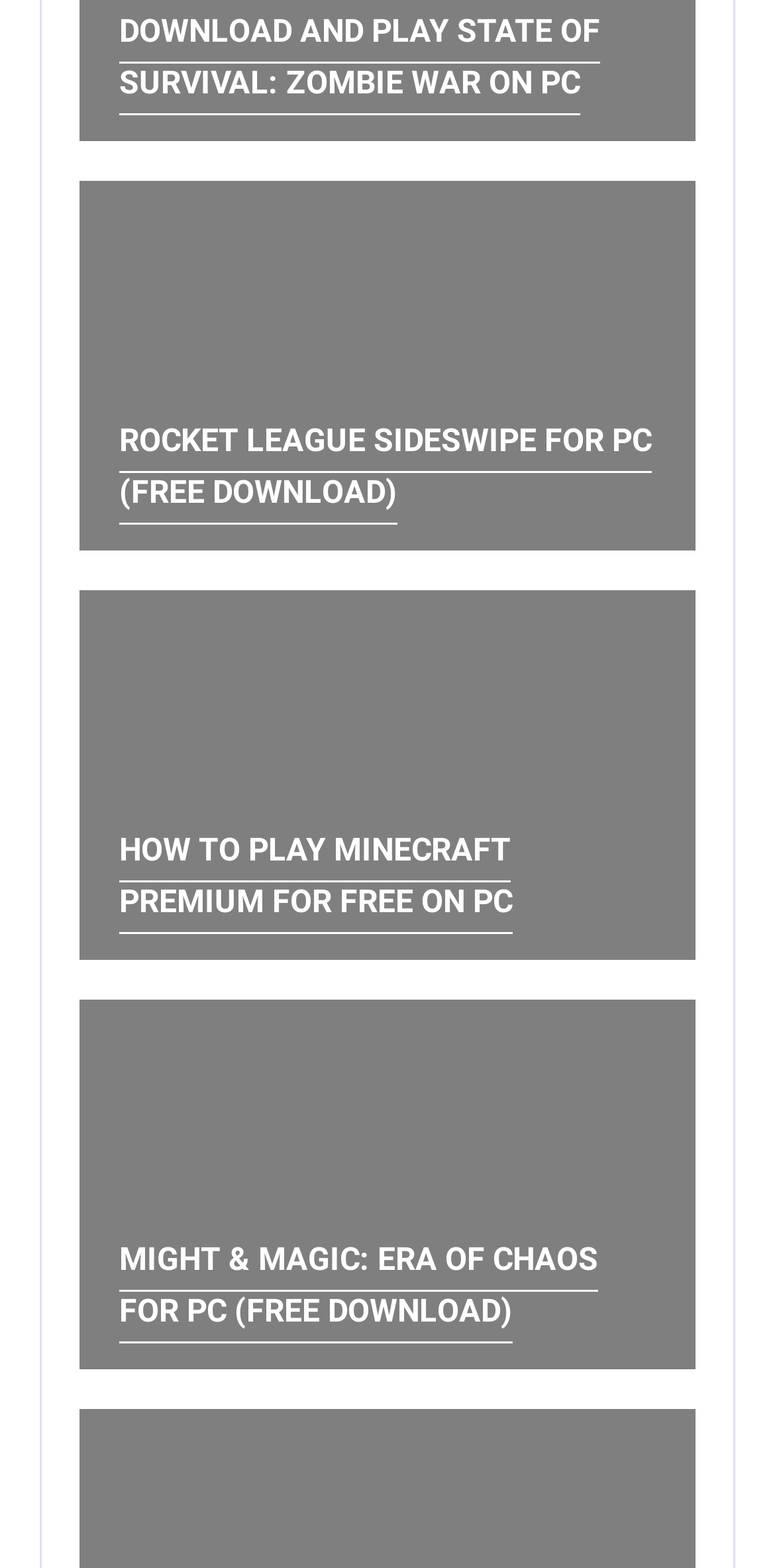What is the position of the Rocket League Sideswipe image?
Could you give a comprehensive explanation in response to this question?

The image 'Rocket League Sideswipe for PC (Free Download)' has a bounding box with y1 and y2 coordinates smaller than those of the link 'ROCKET LEAGUE SIDESWIPE FOR PC (FREE DOWNLOAD)', indicating that the image is positioned above the link.